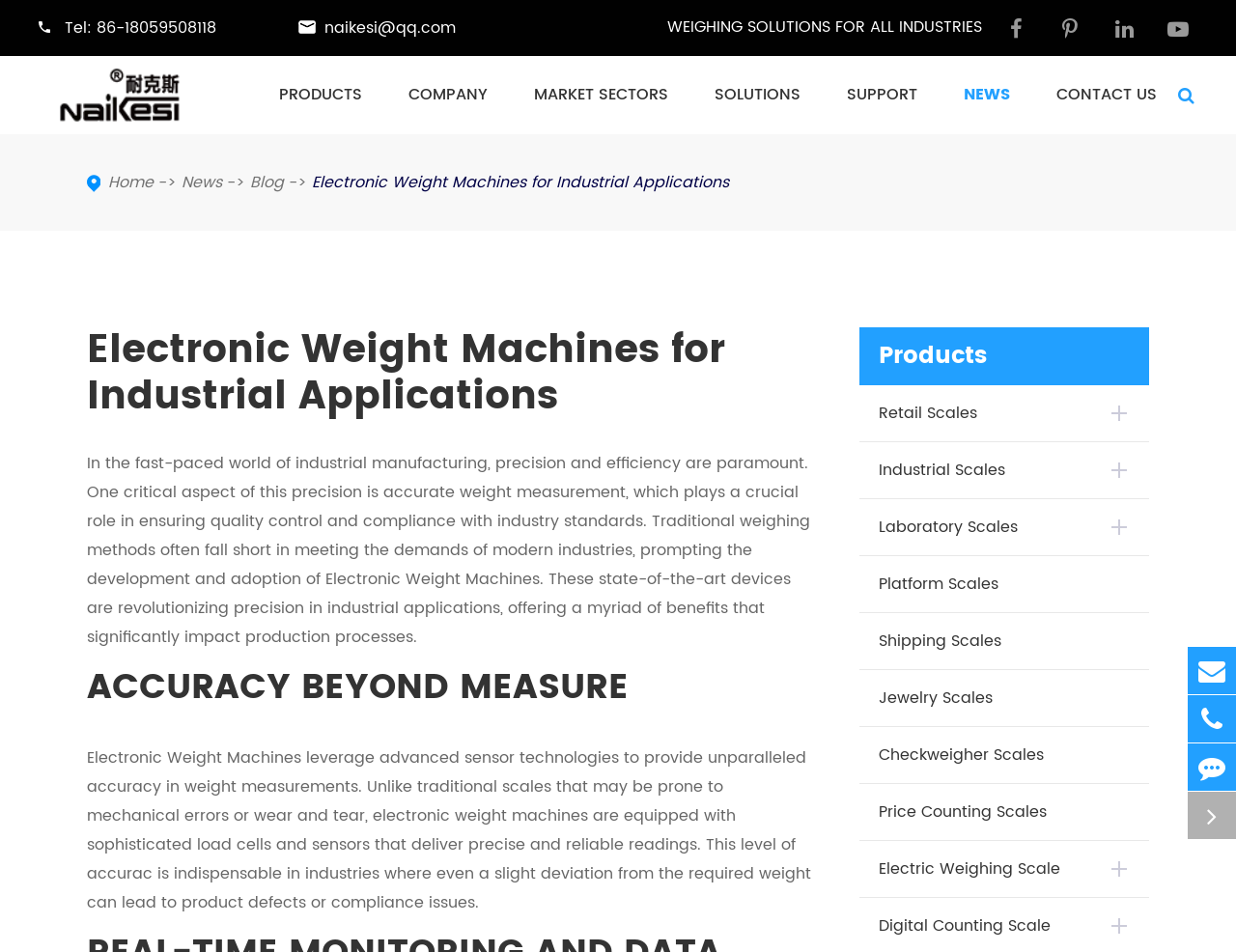How many types of scales are listed on the webpage?
Please use the visual content to give a single word or phrase answer.

9